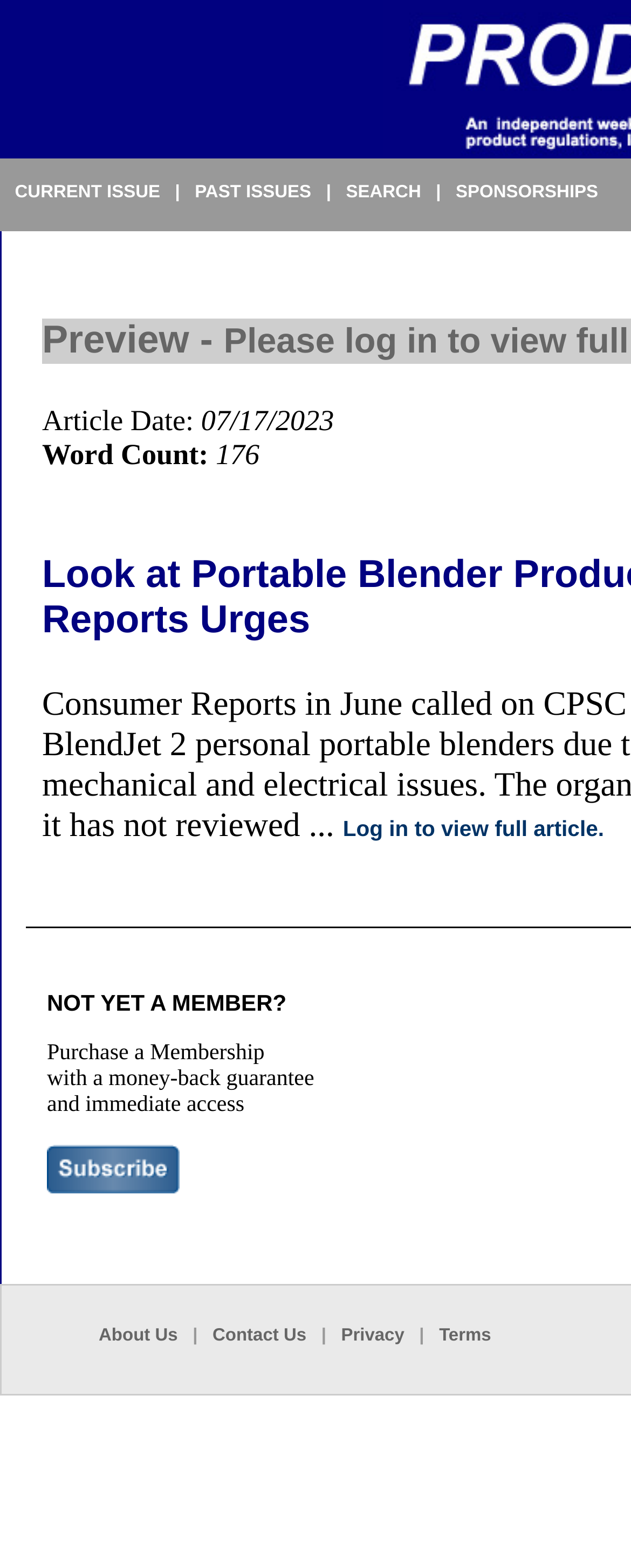Please identify the bounding box coordinates of where to click in order to follow the instruction: "Click on CURRENT ISSUE".

[0.024, 0.117, 0.254, 0.129]